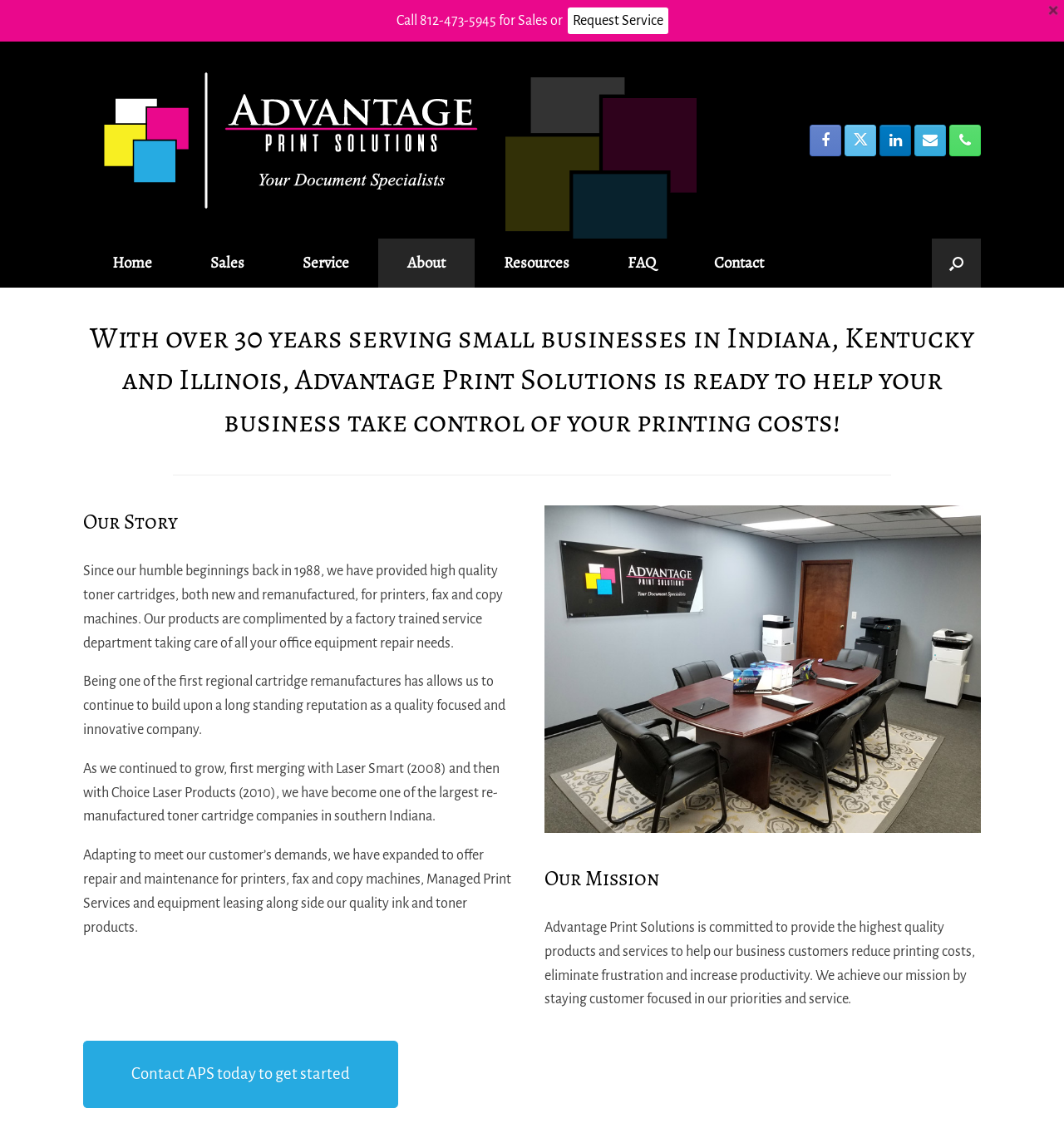What is the name of the company?
Make sure to answer the question with a detailed and comprehensive explanation.

I found the company name by looking at the link element with the text 'Advantage Print Solutions Logo' which is located at the top of the page.